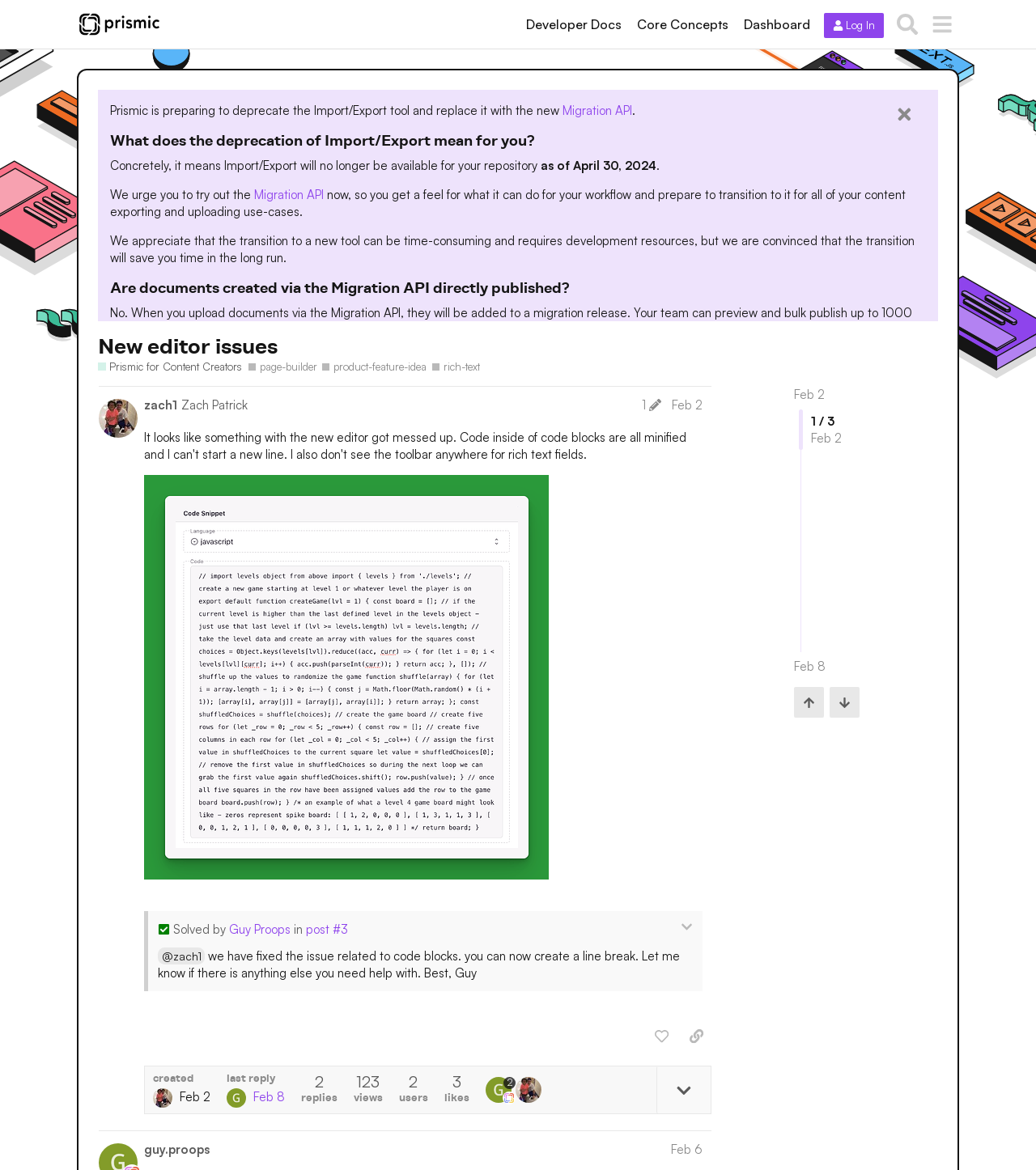Please extract the webpage's main title and generate its text content.

New editor issues